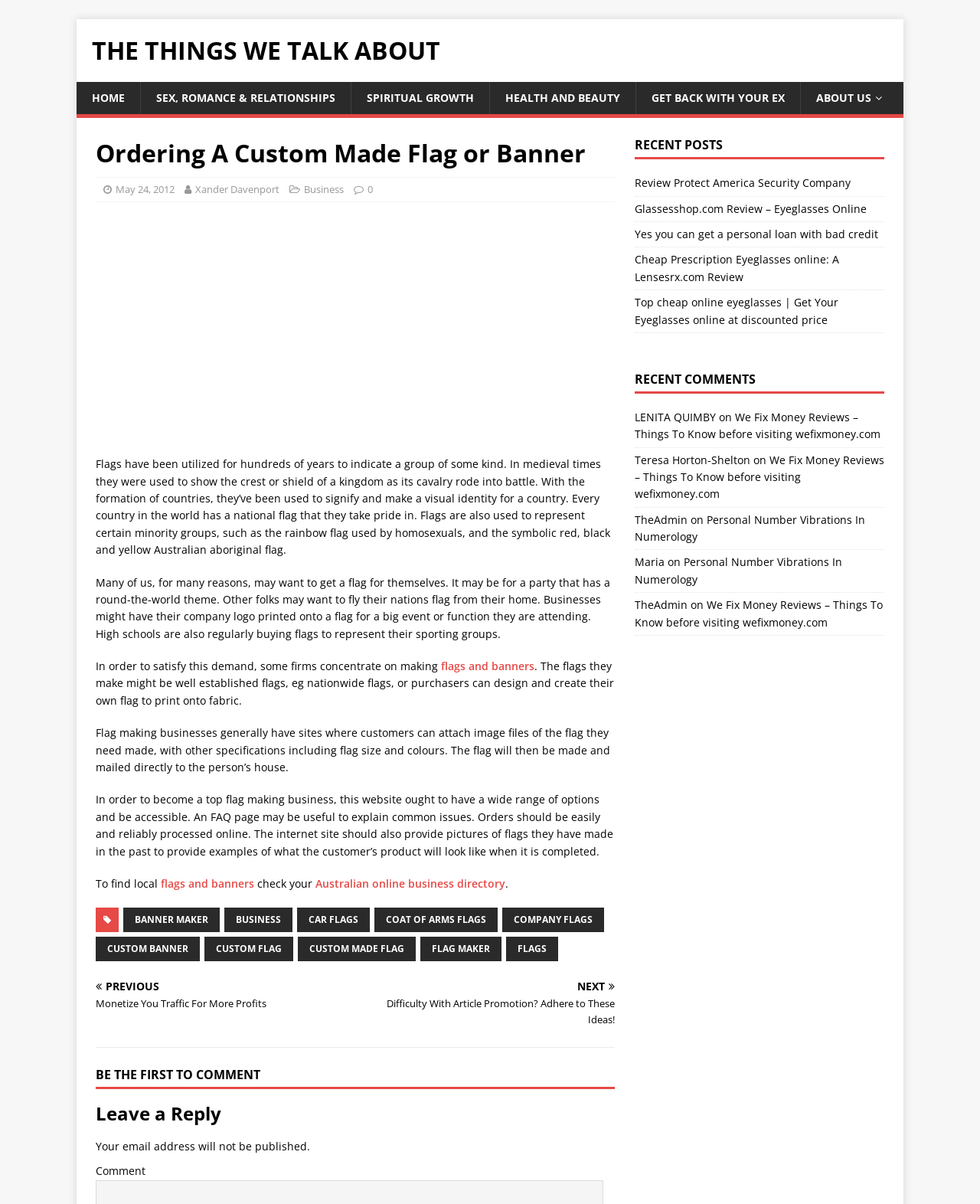Find the bounding box coordinates of the clickable element required to execute the following instruction: "Read the article 'Ordering A Custom Made Flag or Banner'". Provide the coordinates as four float numbers between 0 and 1, i.e., [left, top, right, bottom].

[0.098, 0.114, 0.627, 0.802]